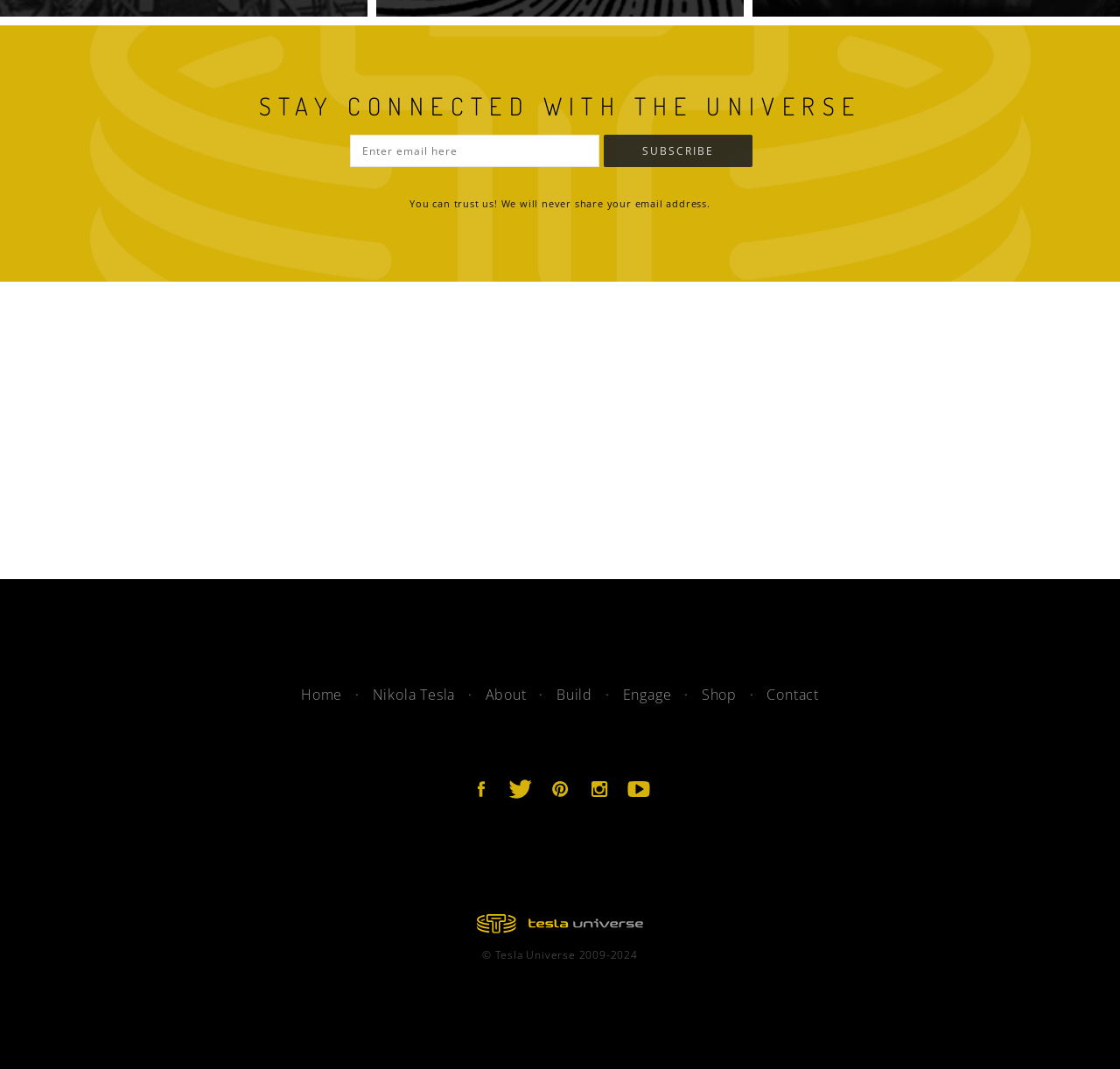Provide a brief response to the question below using one word or phrase:
What is the copyright year range of the website?

2009-2024